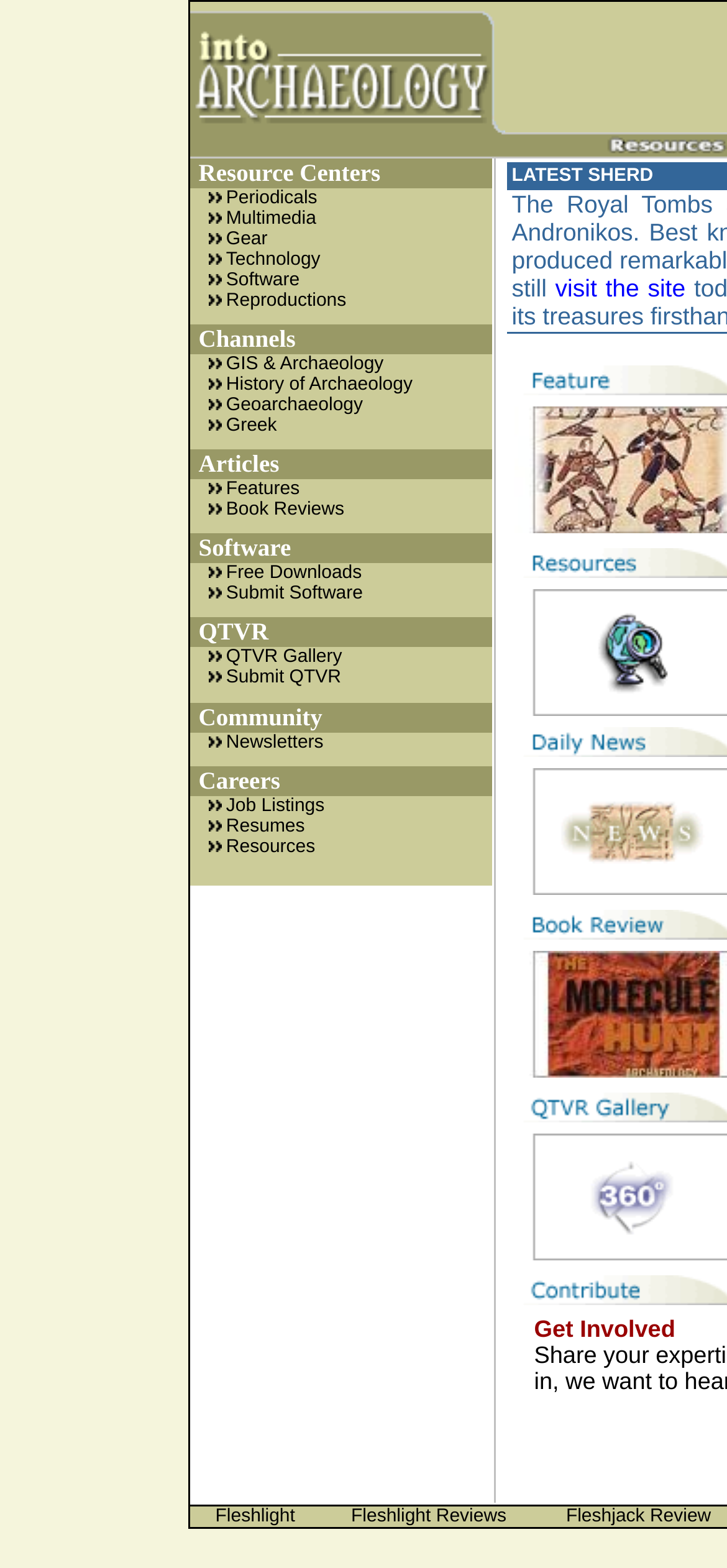Find the bounding box coordinates of the area that needs to be clicked in order to achieve the following instruction: "Explore the Software section". The coordinates should be specified as four float numbers between 0 and 1, i.e., [left, top, right, bottom].

[0.311, 0.172, 0.412, 0.185]